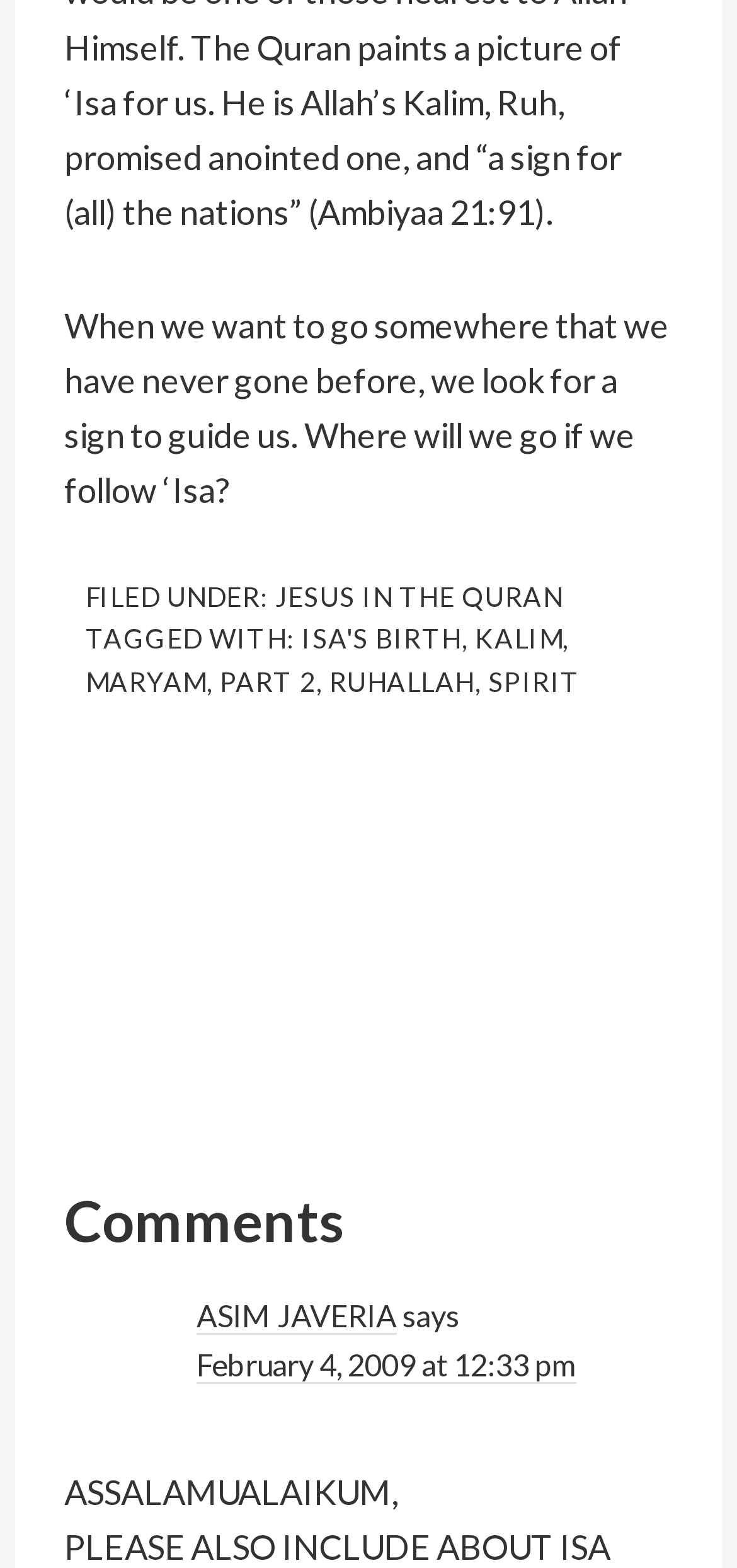Please provide a detailed answer to the question below by examining the image:
How many links are there in the footer section?

The footer section contains links 'JESUS IN THE QURAN', 'ISA'S BIRTH', 'KALIM', 'MARYAM', and 'RUHALLAH'. Therefore, there are 5 links in the footer section.